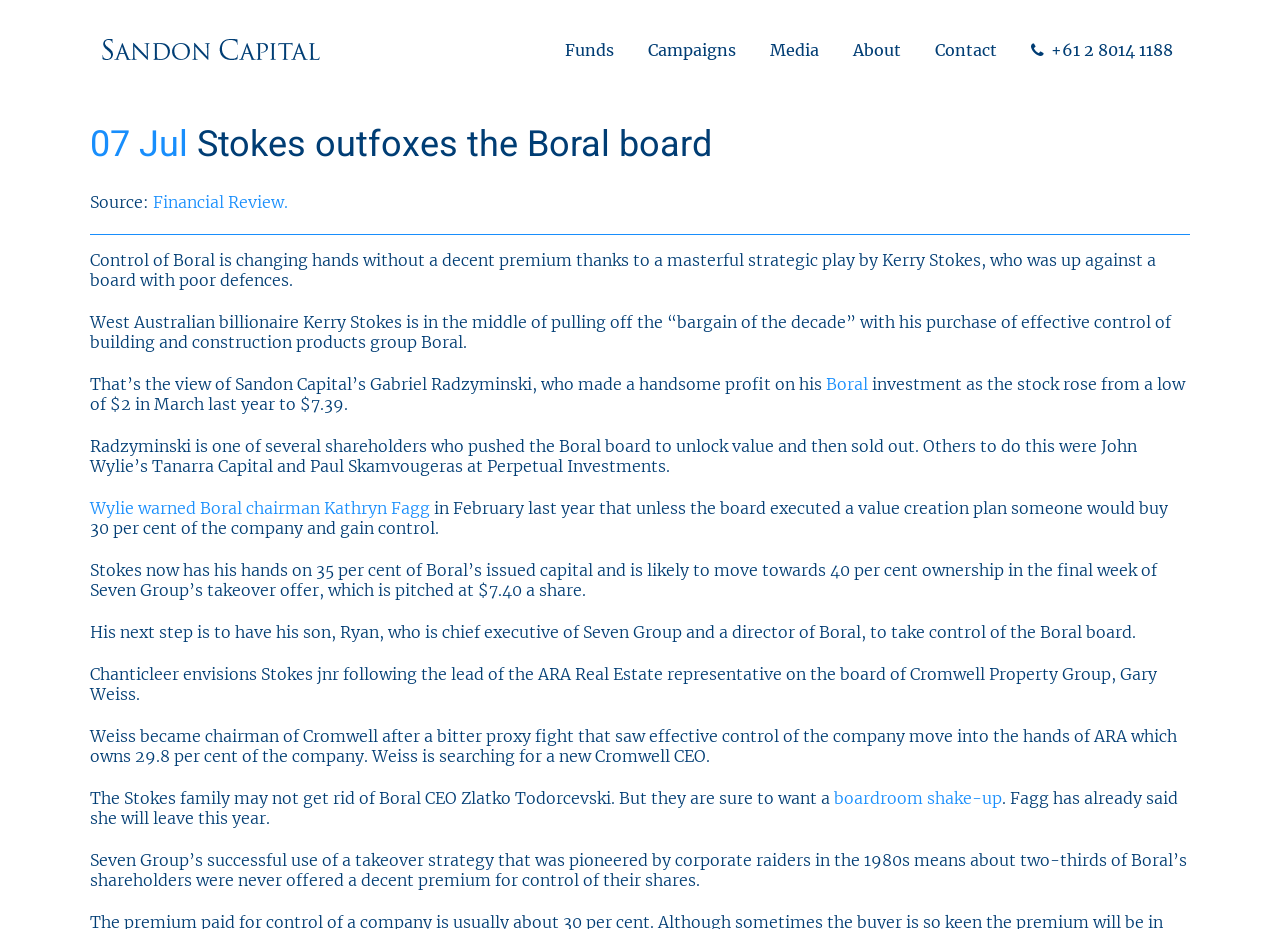What is the address of the company?
Please give a detailed and elaborate answer to the question.

The address of the company is mentioned at the bottom of the webpage, which is 'Level 5, 139 Macquarie Street', as stated in the text with the bounding box coordinates [0.301, 0.969, 0.418, 0.995].